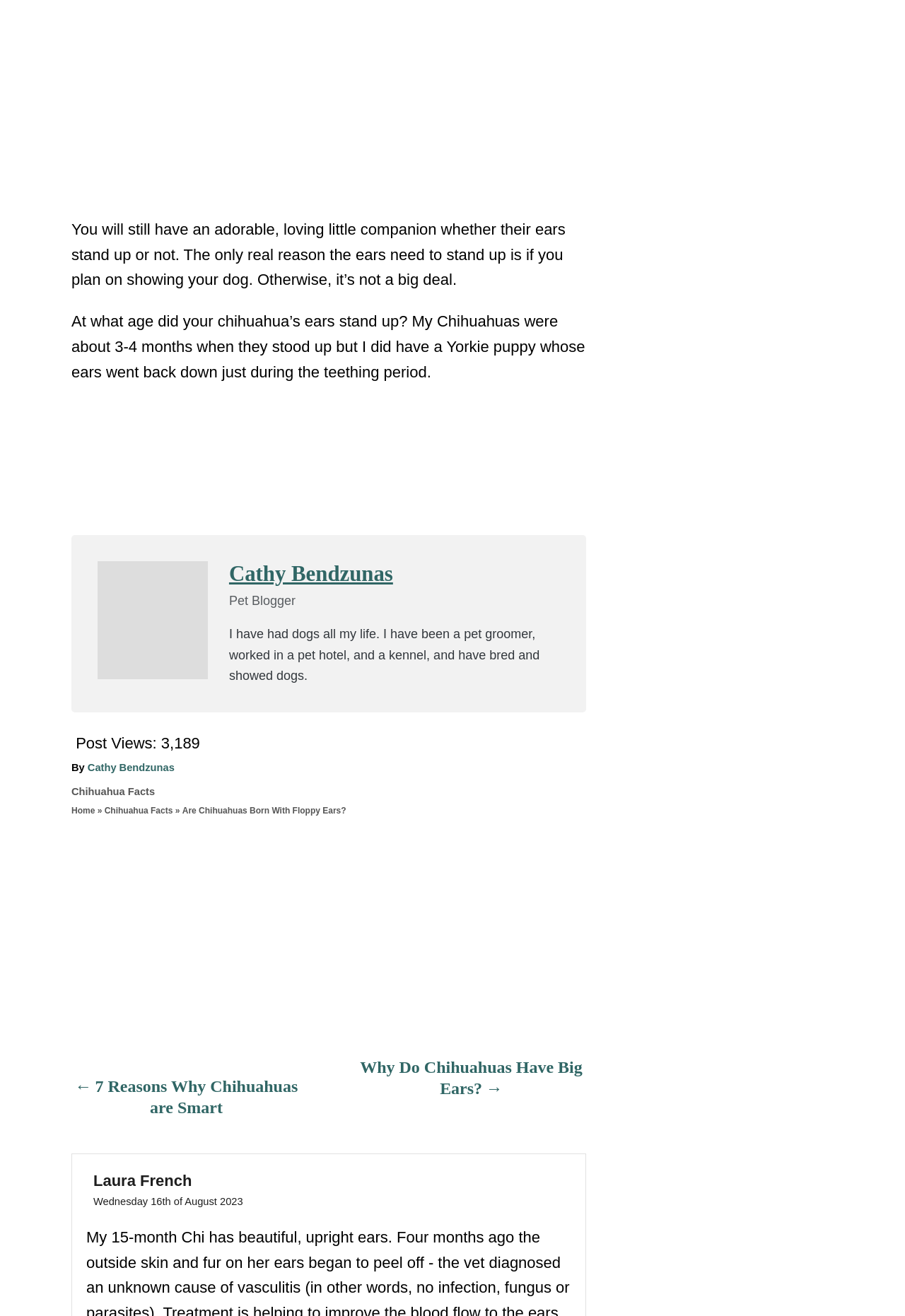Respond to the following question with a brief word or phrase:
When was this article published?

Wednesday 16th of August 2023